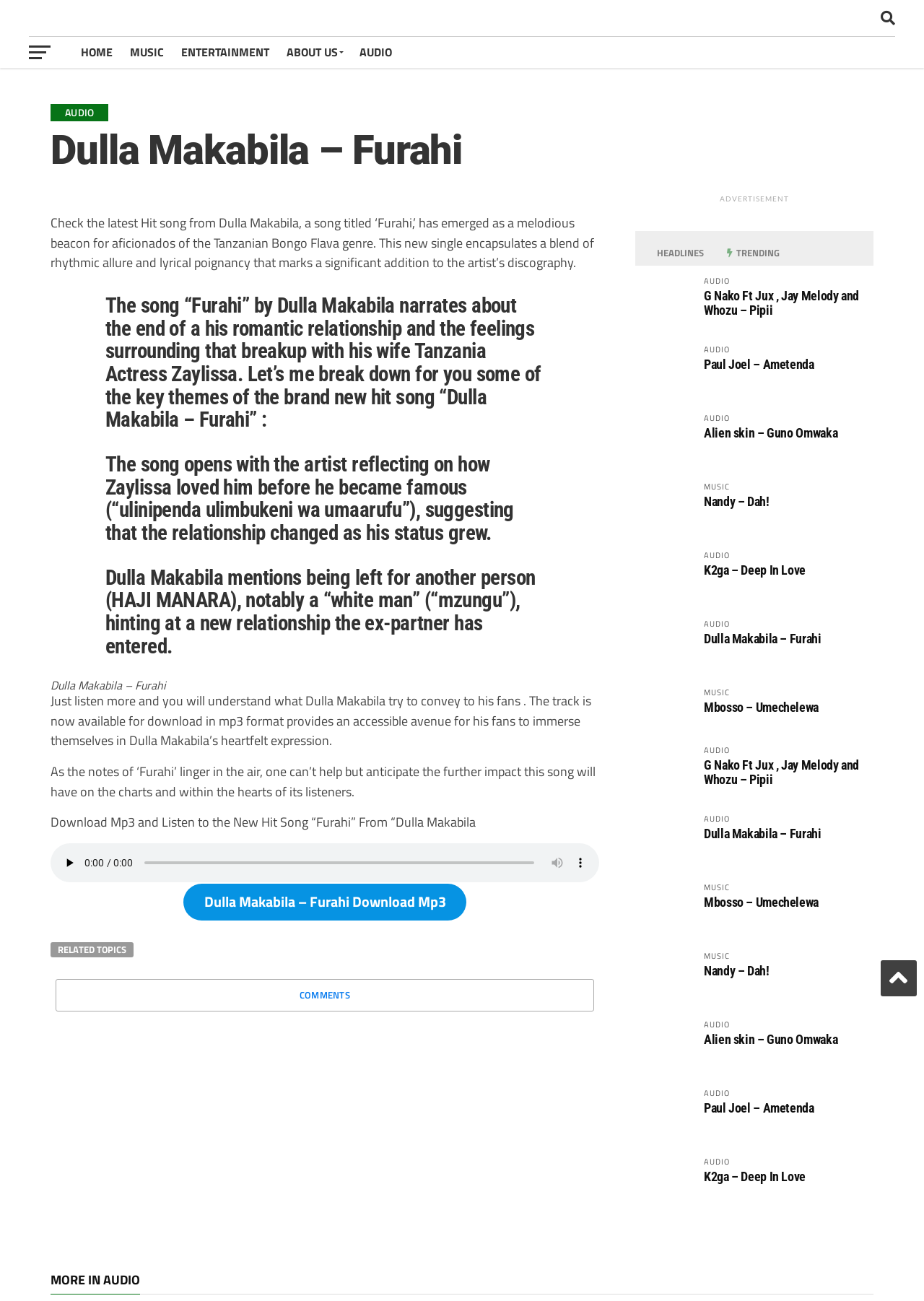Could you highlight the region that needs to be clicked to execute the instruction: "Download the 'Furahi' mp3"?

[0.198, 0.679, 0.505, 0.707]